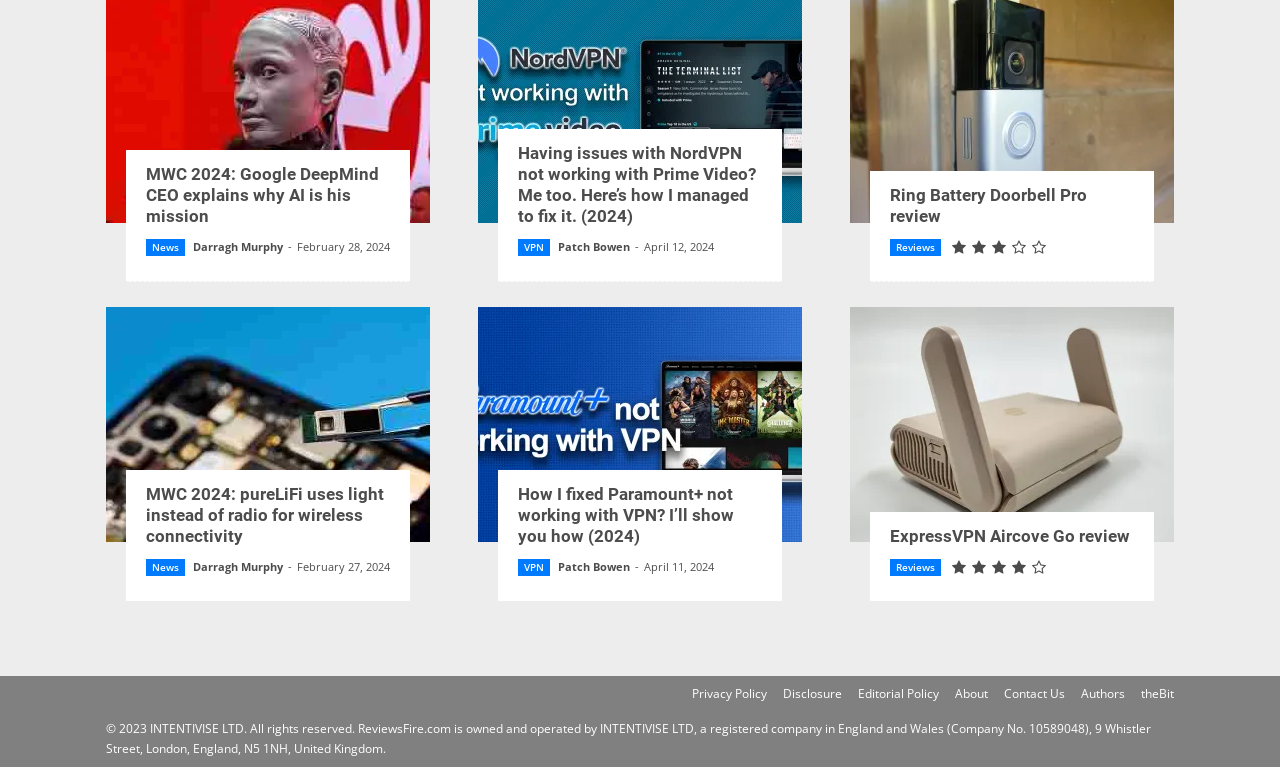Show me the bounding box coordinates of the clickable region to achieve the task as per the instruction: "Check the 'Aircove Go review'".

[0.664, 0.004, 0.917, 0.31]